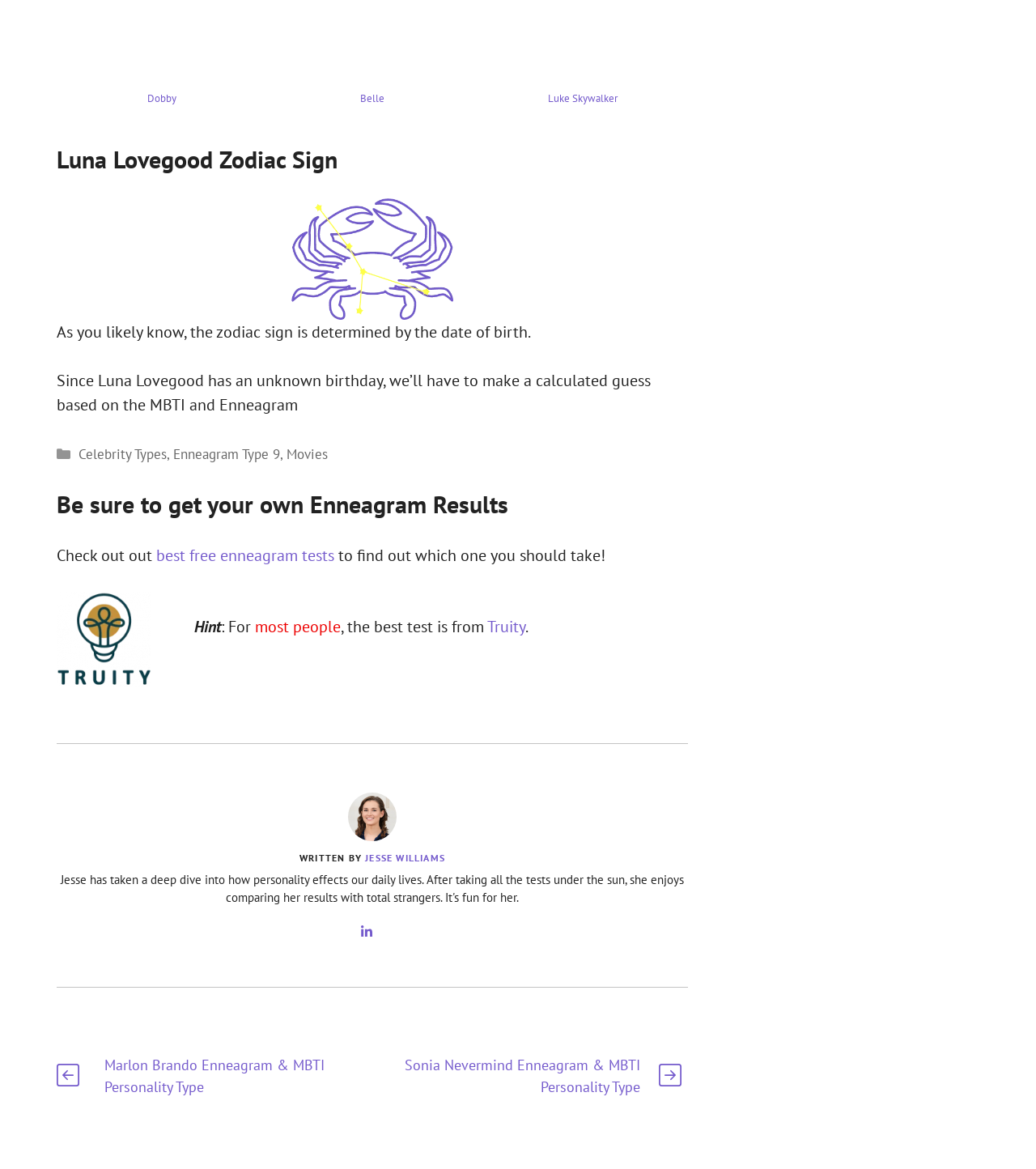Refer to the image and answer the question with as much detail as possible: What is the zodiac sign of Luna Lovegood?

According to the image caption, the zodiac sign of Luna Lovegood is Cancer, which is determined by her unknown birthday and calculated based on her MBTI and Enneagram.